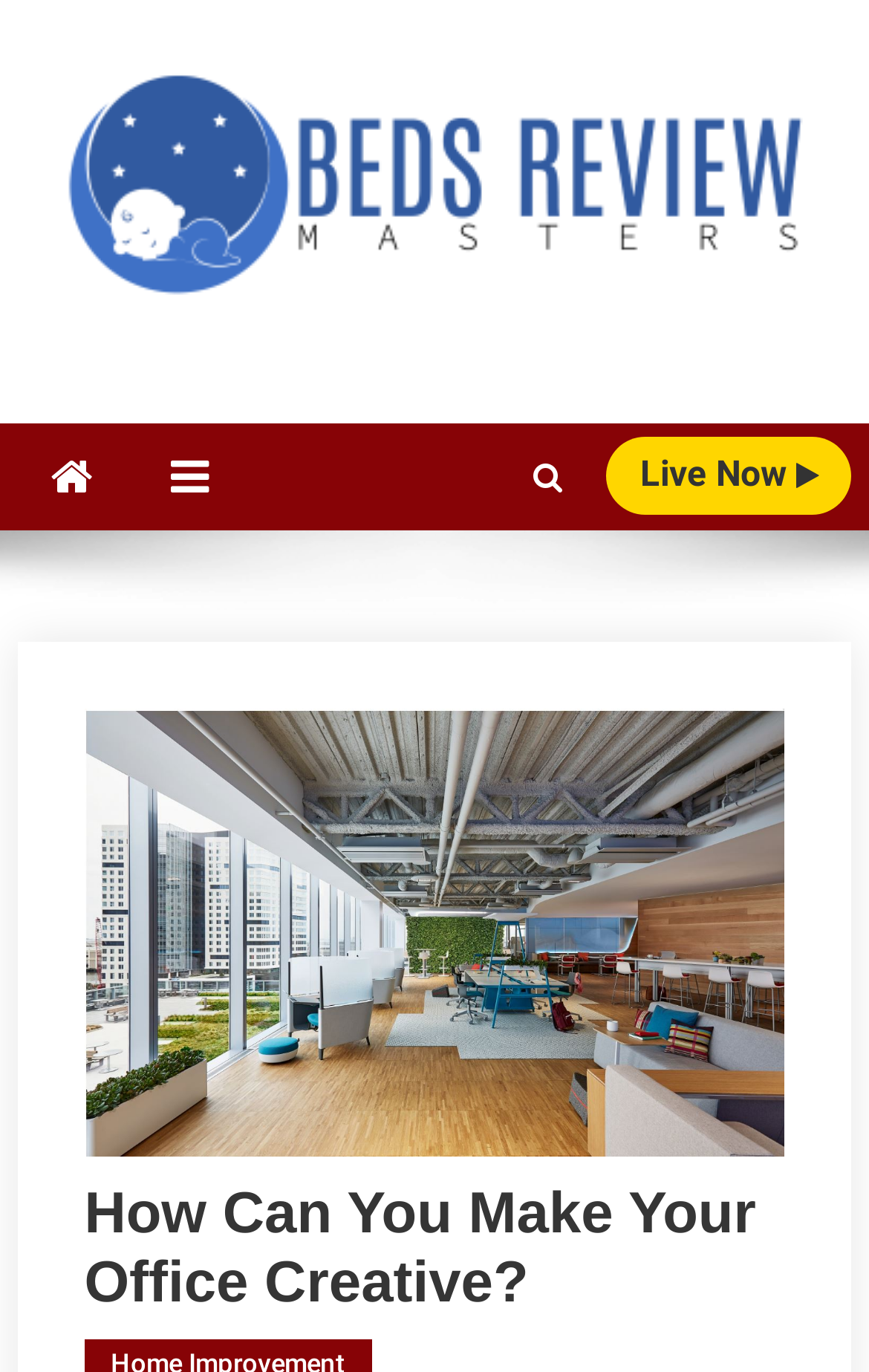Determine the main text heading of the webpage and provide its content.

How Can You Make Your Office Creative?